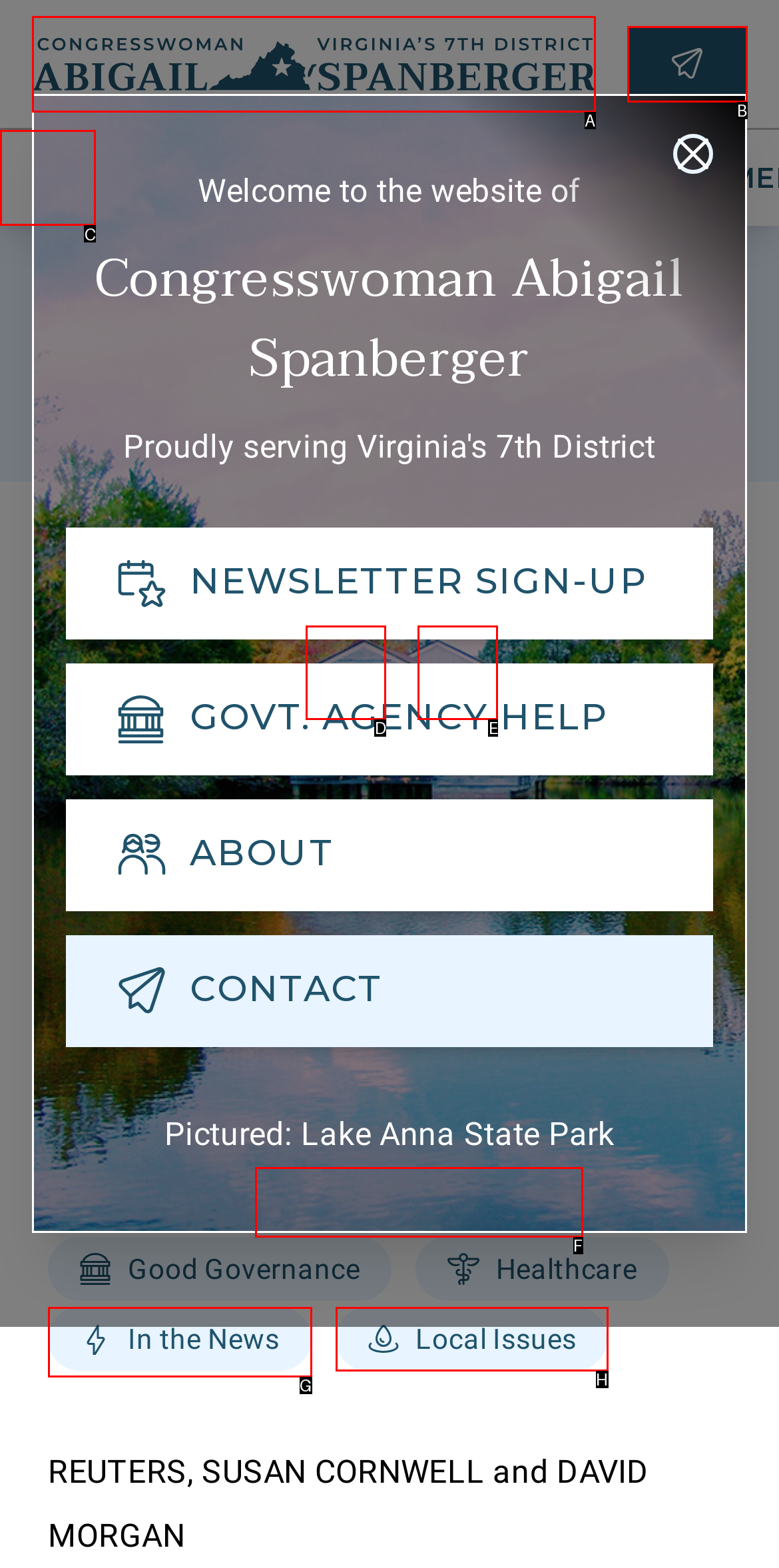Determine which HTML element to click to execute the following task: Search for something Answer with the letter of the selected option.

C